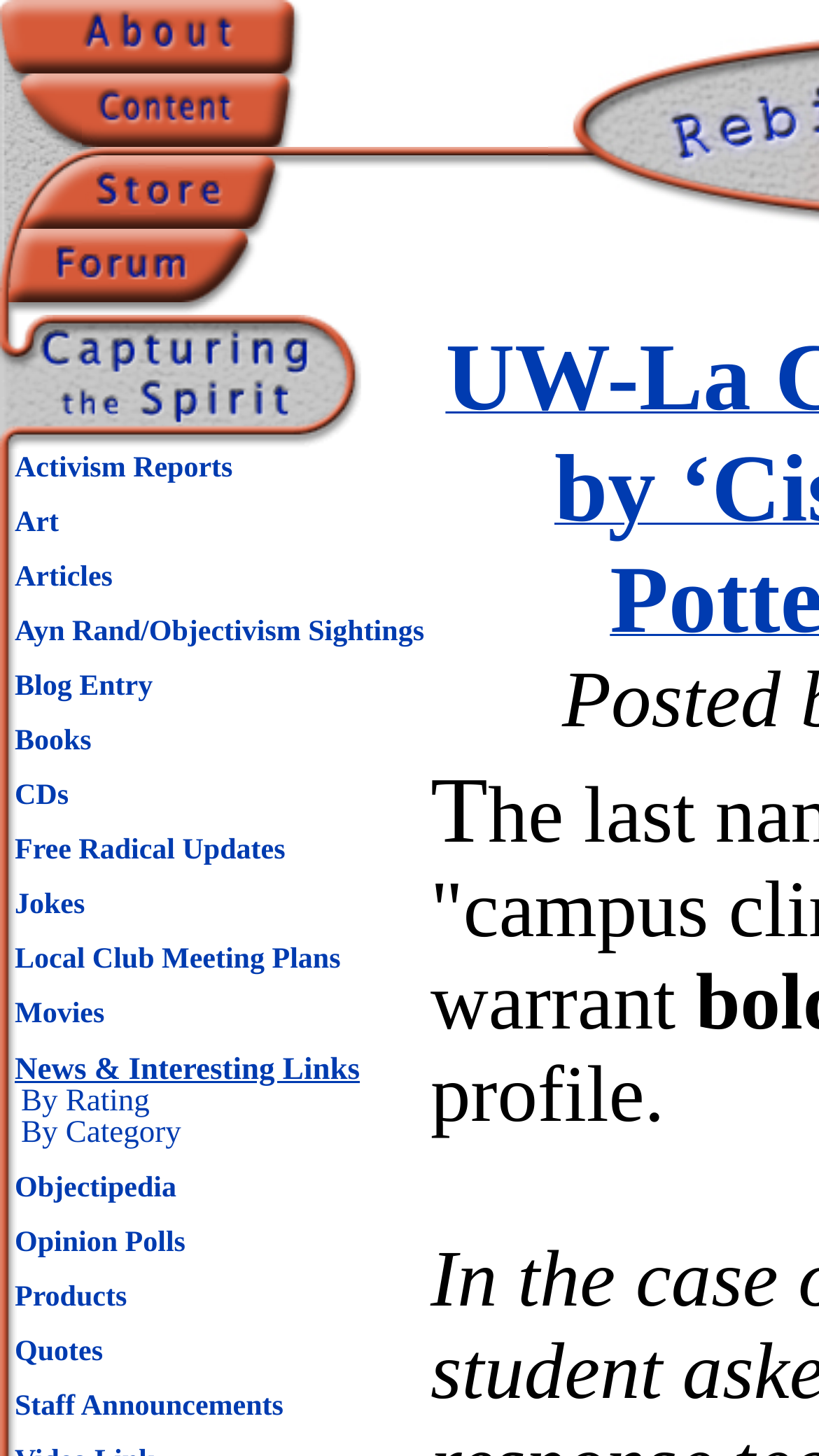Offer an in-depth caption of the entire webpage.

This webpage appears to be a portal or hub for various topics and resources related to horror, activism, art, and objectivism. At the top, there is a section with three main tabs: "About Content Store Forum". Each tab has an associated image. Below this section, there is a list of links to various categories, including "Activism Reports", "Art", "Articles", and many others. These links are arranged in a vertical column, with each link positioned below the previous one.

To the right of the main tabs, there is another section with a table containing more links and images. This section appears to be a secondary navigation menu, with links to resources such as "Objectipedia", "Opinion Polls", and "Products".

Throughout the page, there are numerous images, some of which are icons or graphics, while others appear to be decorative or illustrative. The overall layout is dense, with many elements packed into a relatively small space.